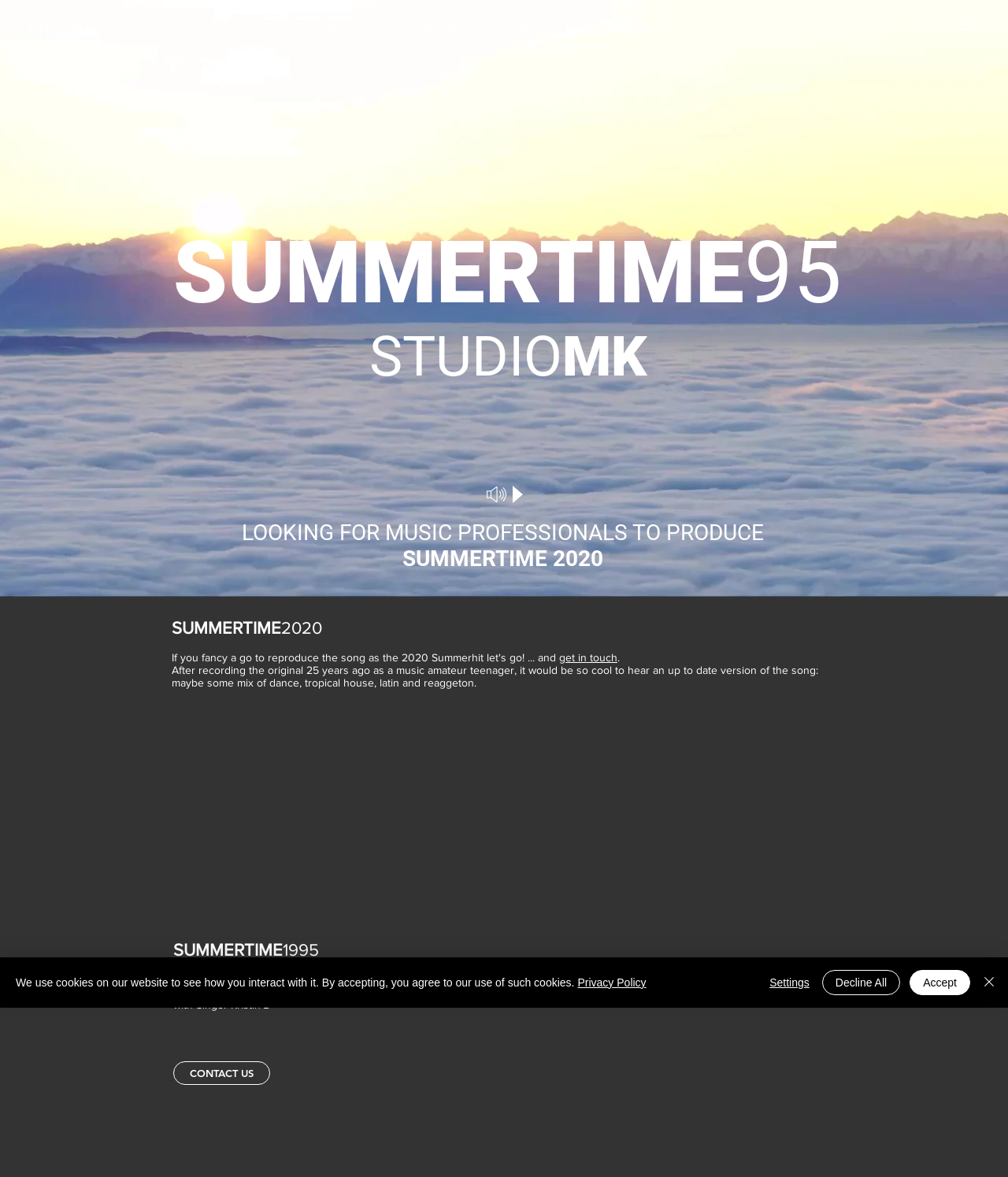Given the content of the image, can you provide a detailed answer to the question?
What is the original recording year of the song?

The original recording year of the song can be found in the static text element with the text 'Original Recording 1995' near the bottom of the webpage.